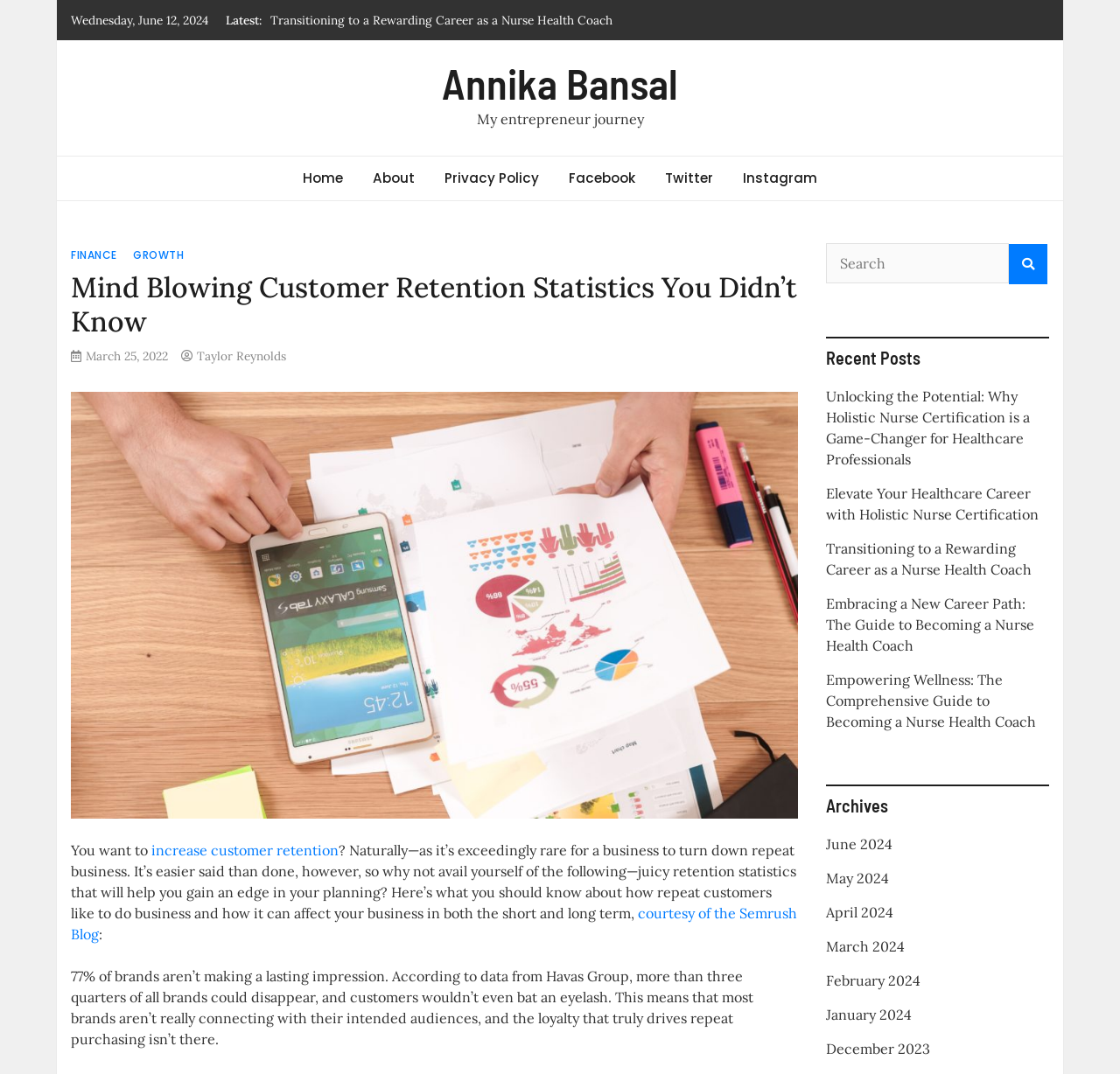Can you extract the headline from the webpage for me?

Mind Blowing Customer Retention Statistics You Didn’t Know